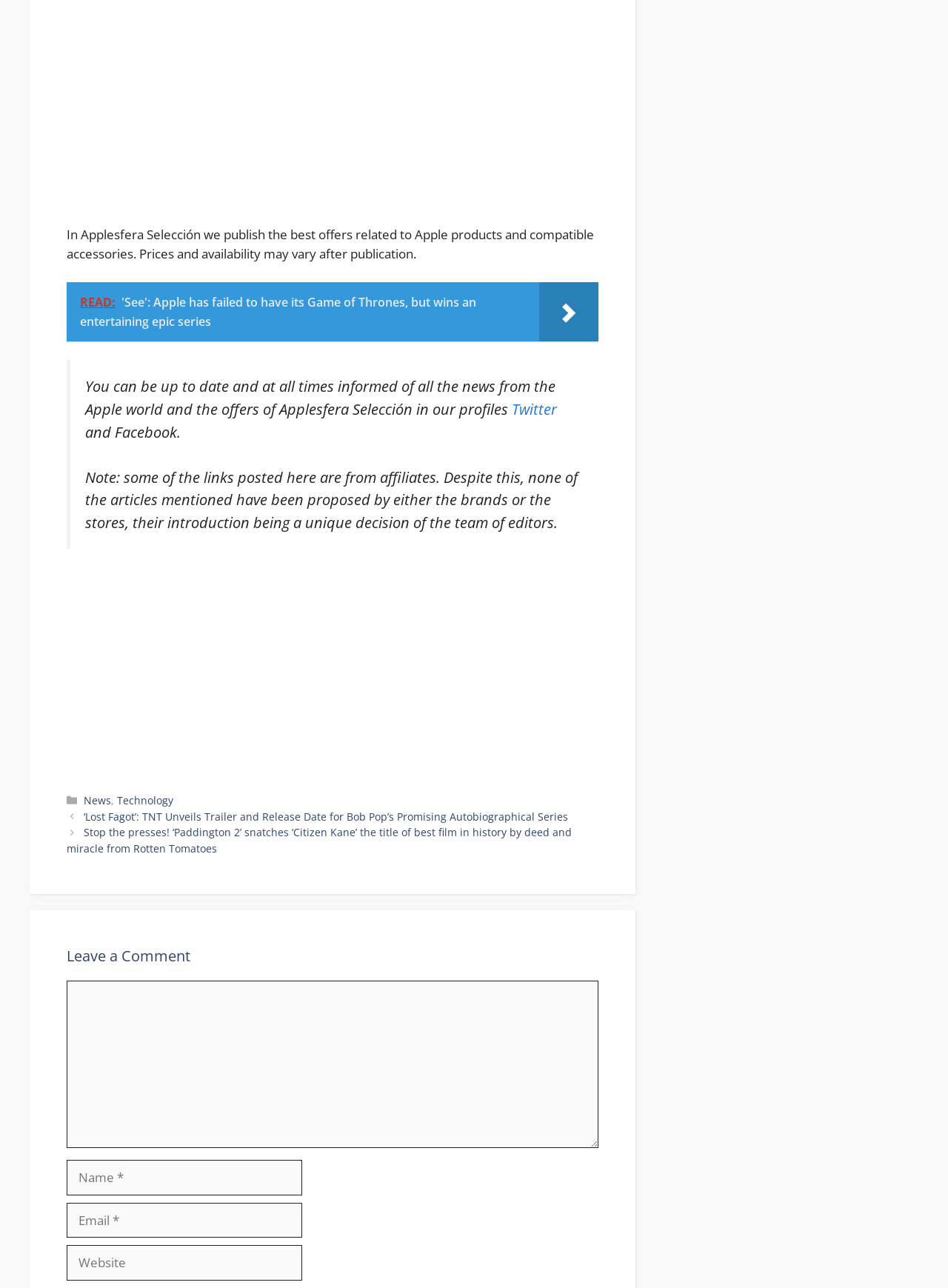Locate the bounding box coordinates of the element I should click to achieve the following instruction: "Enter your name".

[0.07, 0.901, 0.319, 0.928]